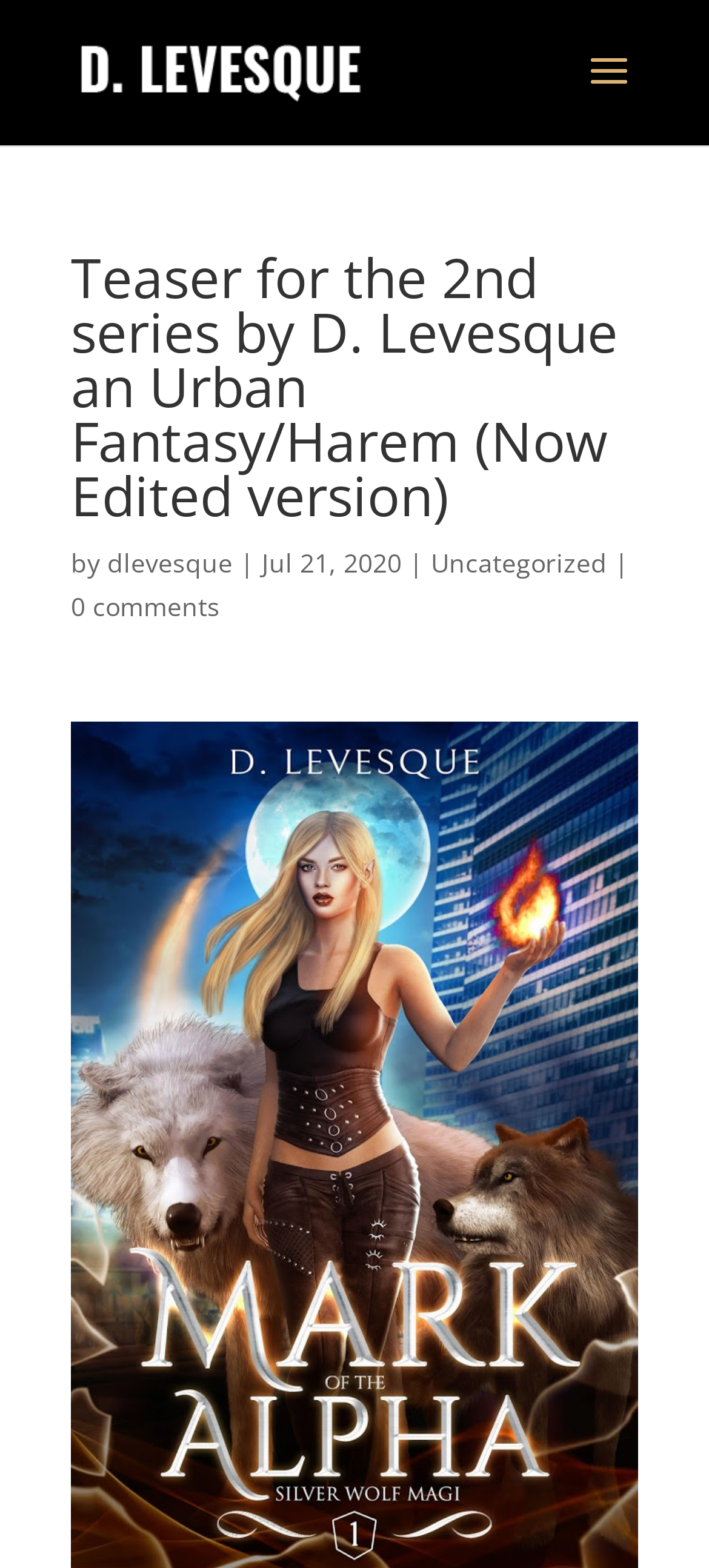Extract the bounding box of the UI element described as: "Uncategorized".

[0.608, 0.348, 0.856, 0.37]